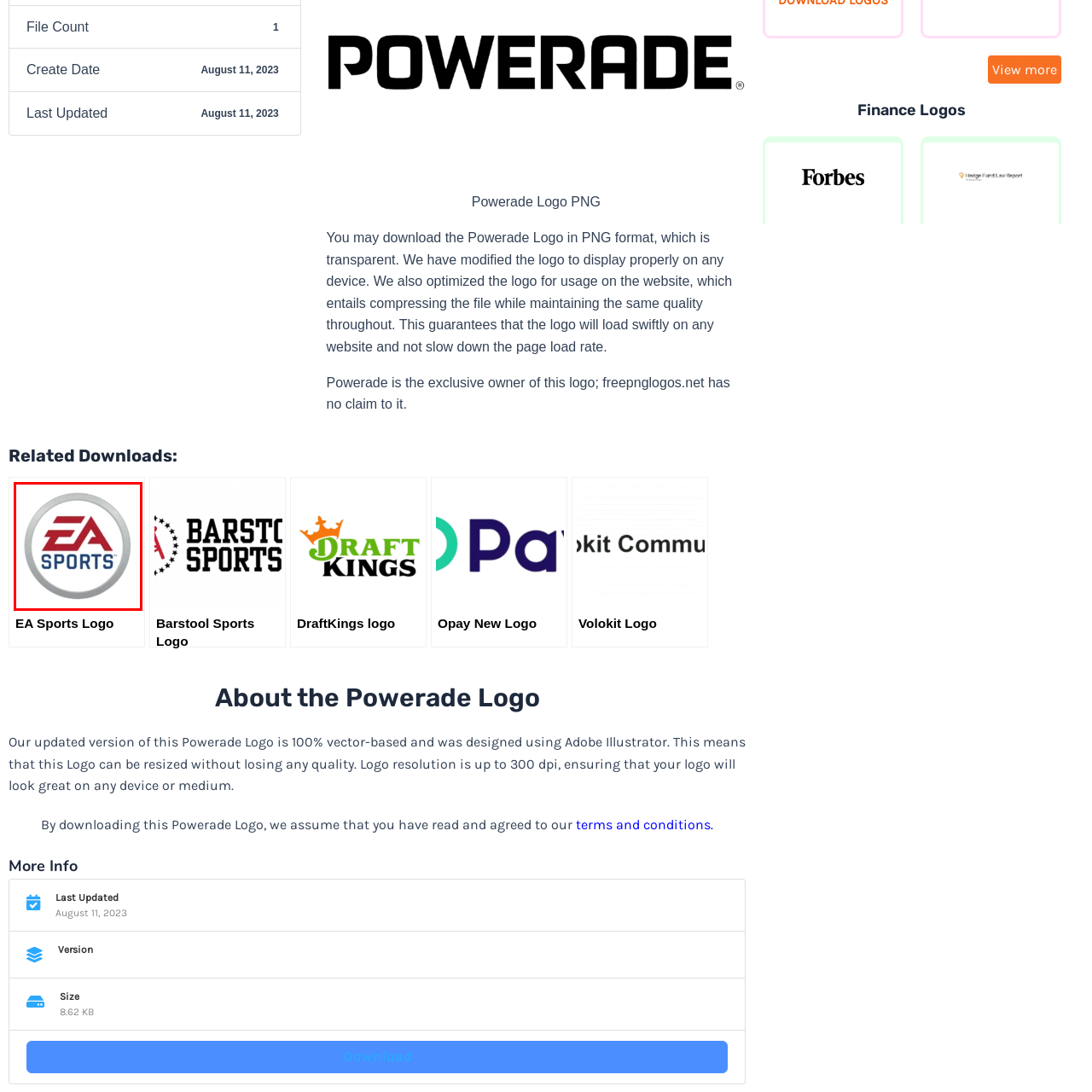Inspect the image bordered in red and answer the following question in detail, drawing on the visual content observed in the image:
What color is the 'EA' acronym in the logo?

According to the caption, the 'EA' acronym in the logo is described as 'bold red', which suggests that the color of the 'EA' acronym is red.